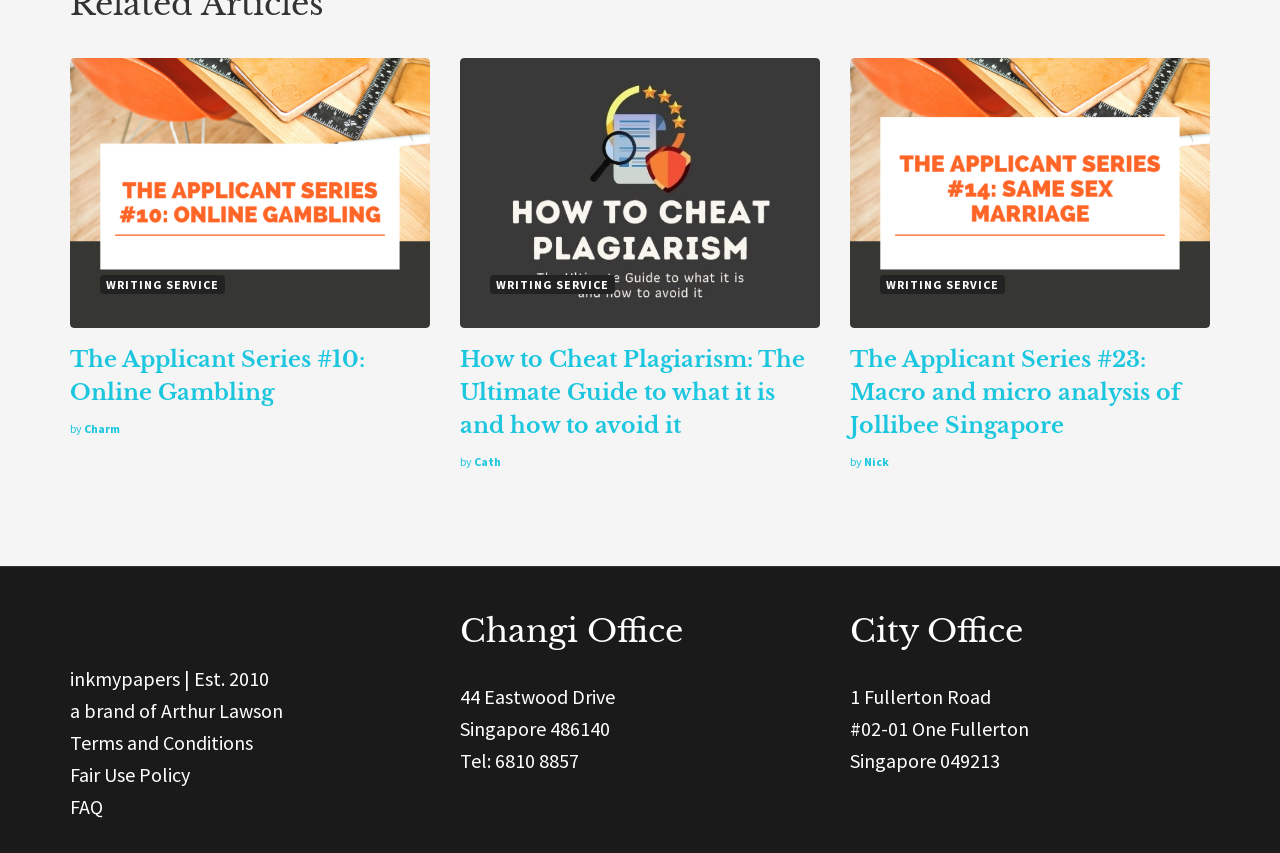Determine the bounding box coordinates of the clickable element to achieve the following action: 'Check 'Terms and Conditions''. Provide the coordinates as four float values between 0 and 1, formatted as [left, top, right, bottom].

[0.055, 0.856, 0.198, 0.885]